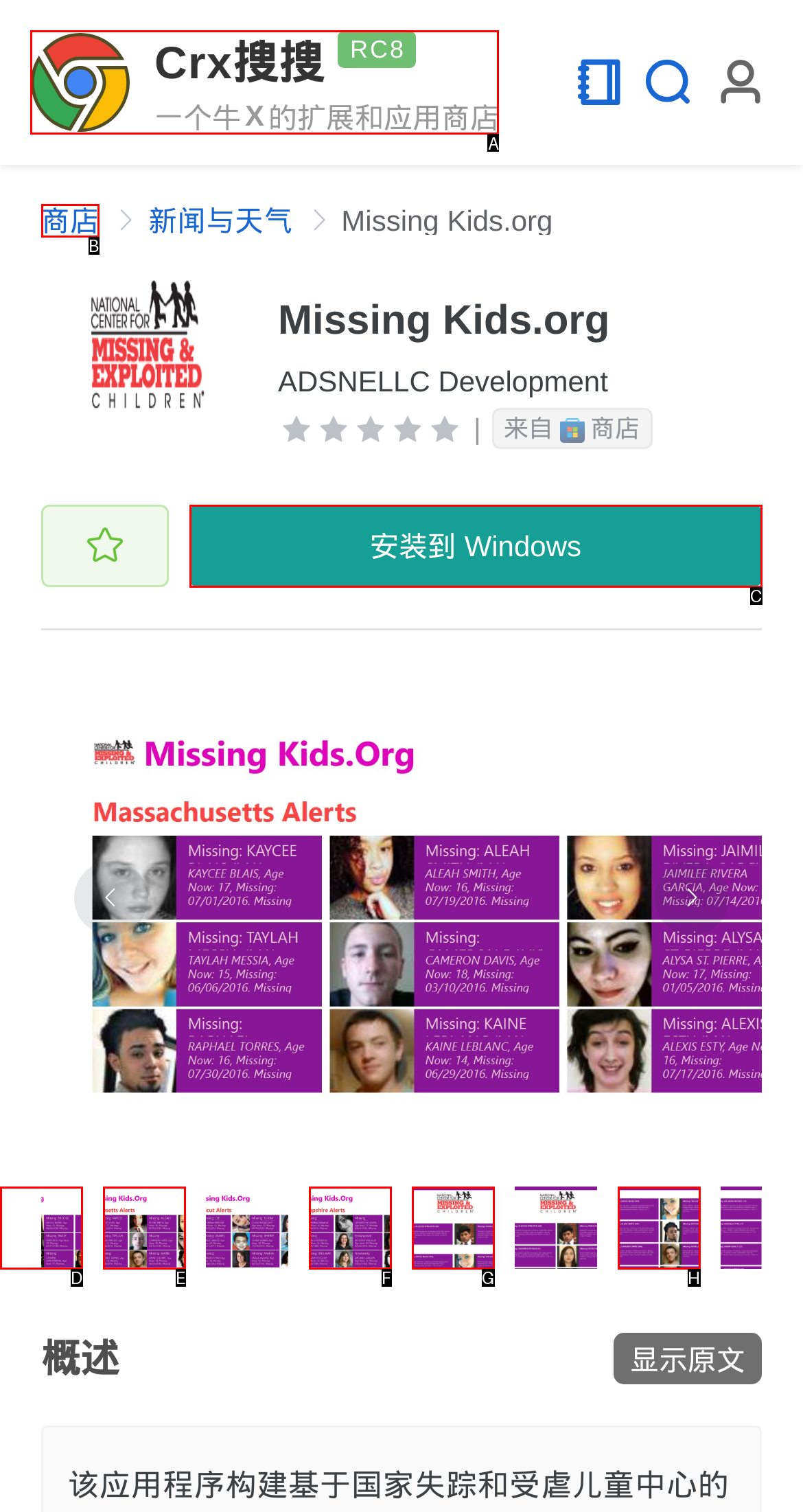Which HTML element should be clicked to complete the task: Click the Crx搜搜 RC8 link? Answer with the letter of the corresponding option.

A